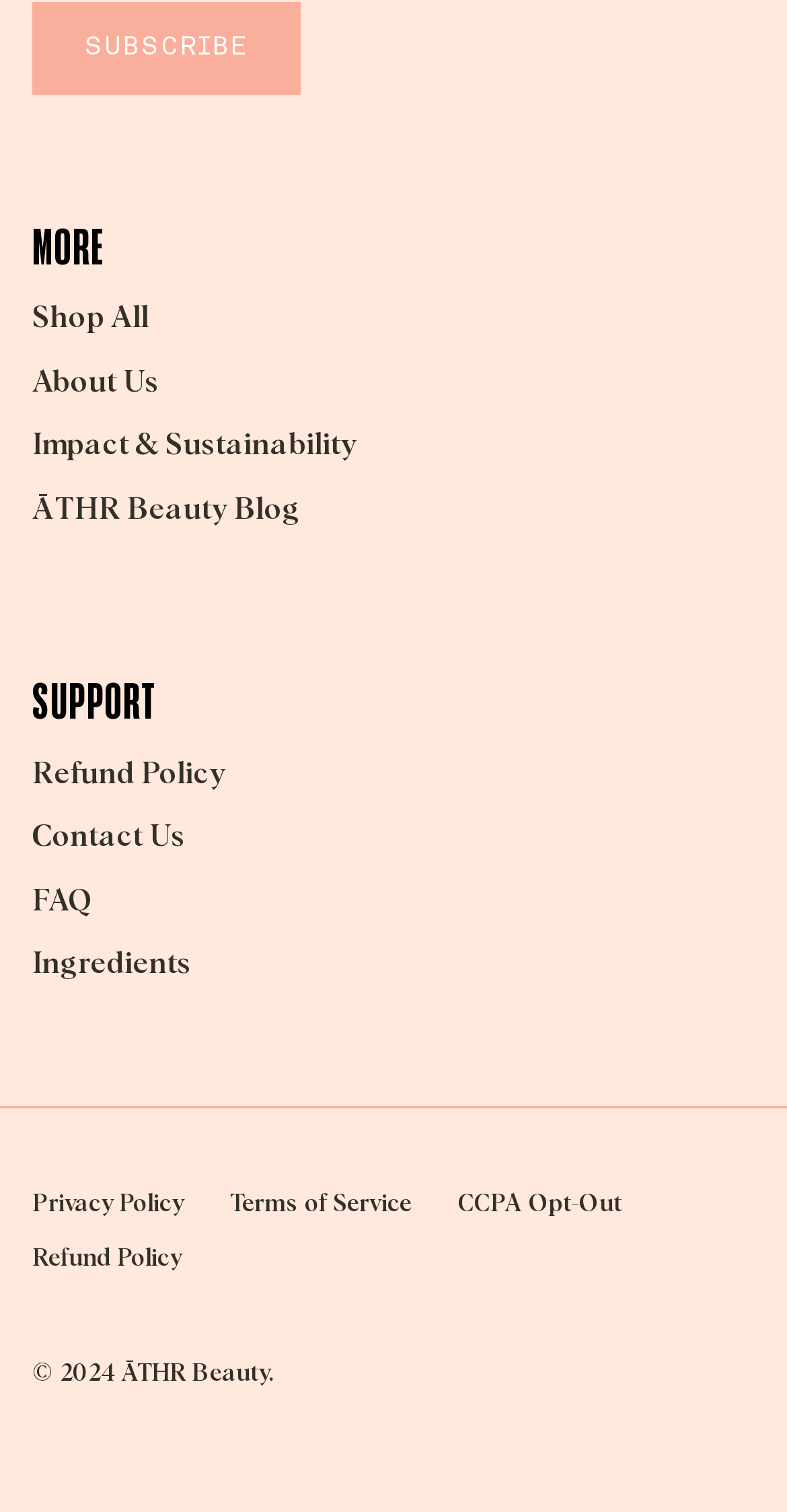Please specify the bounding box coordinates of the area that should be clicked to accomplish the following instruction: "Contact the support team". The coordinates should consist of four float numbers between 0 and 1, i.e., [left, top, right, bottom].

[0.041, 0.544, 0.236, 0.564]